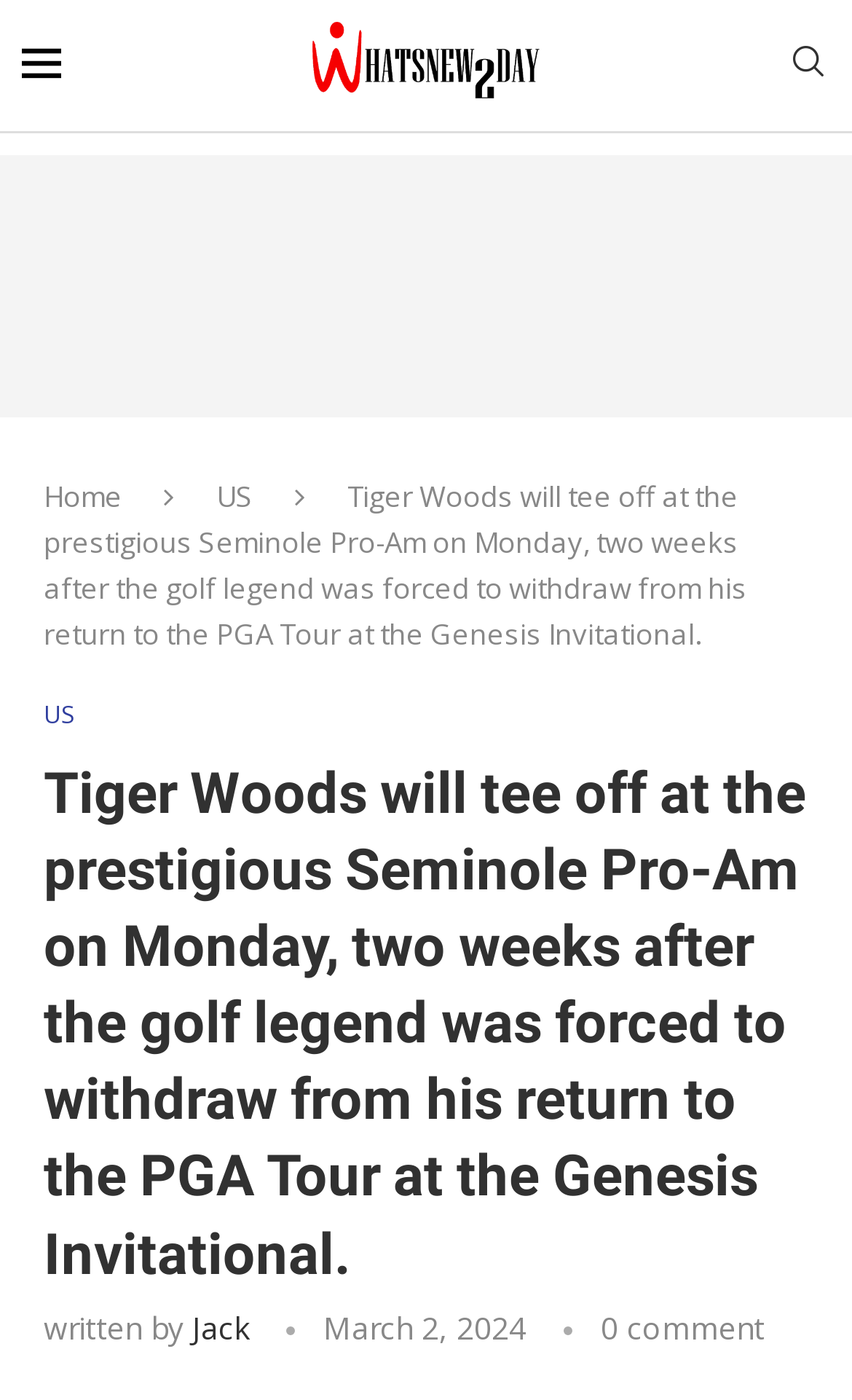What is the name of the prestigious golf event mentioned?
Using the information from the image, provide a comprehensive answer to the question.

The name of the prestigious golf event mentioned is obtained from the StaticText element with the text 'Tiger Woods will tee off at the prestigious Seminole Pro-Am on Monday, two weeks after the golf legend was forced to withdraw from his return to the PGA Tour at the Genesis Invitational.'